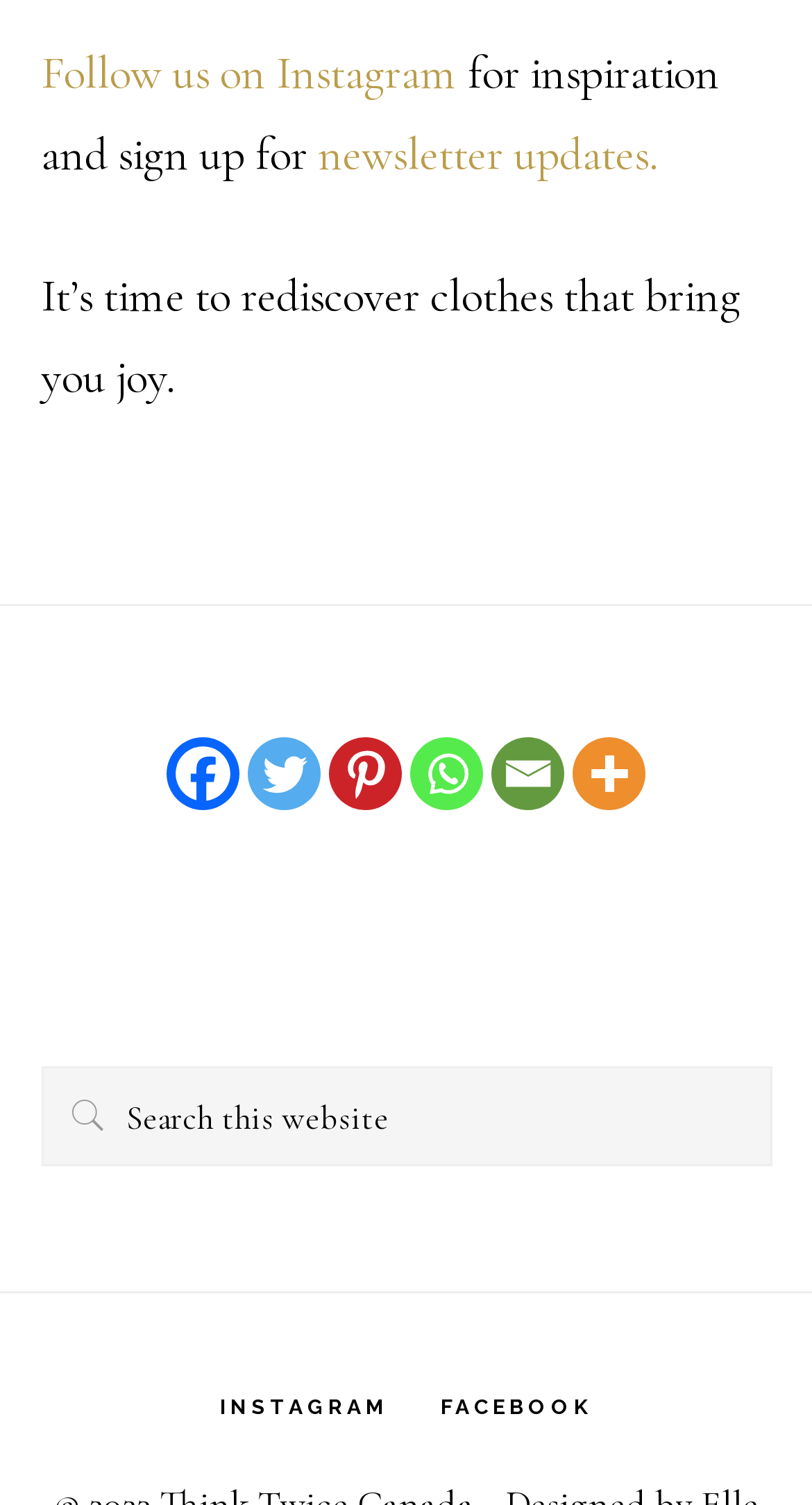Respond to the following question using a concise word or phrase: 
What is the function of the 'More' link?

To show more options